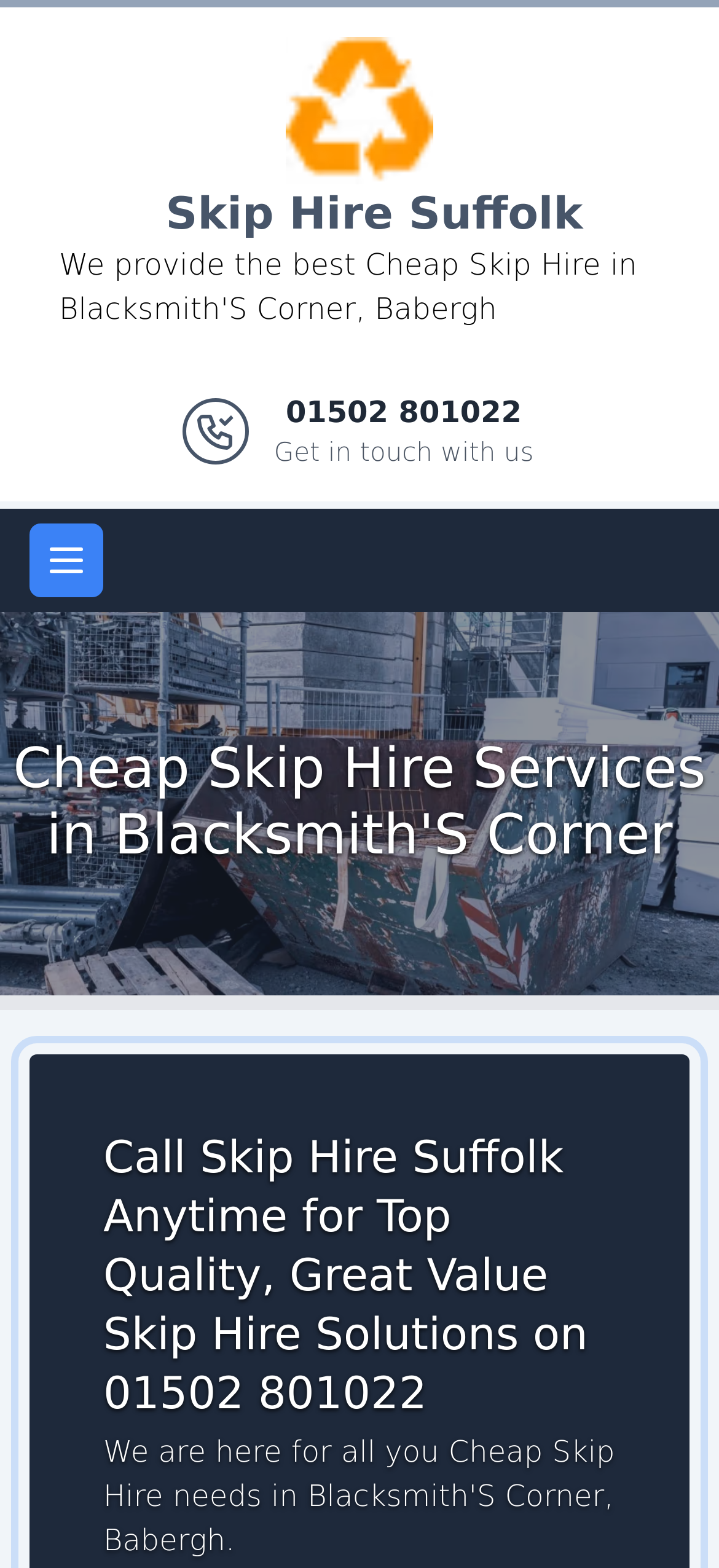What is the phone number to get in touch with Skip Hire Suffolk?
Using the visual information, respond with a single word or phrase.

01502 801022